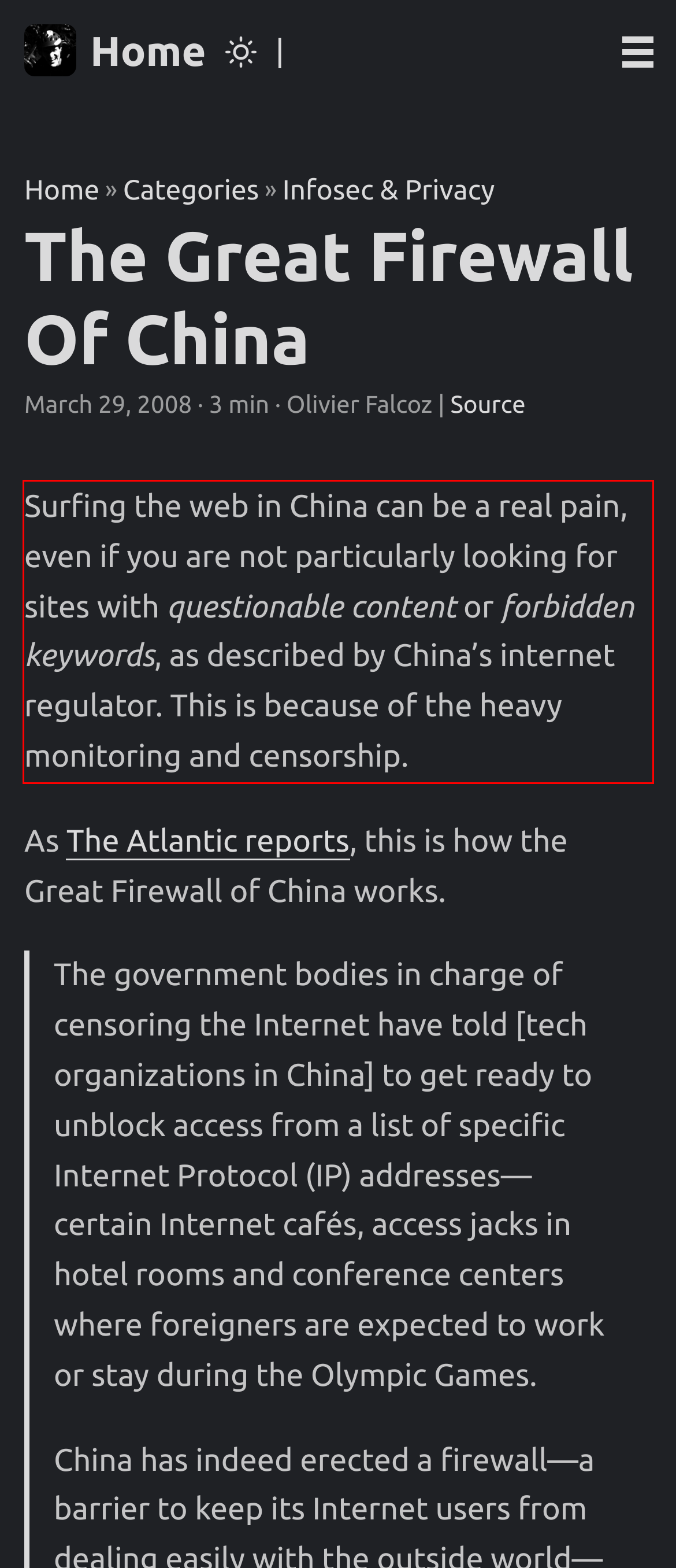Review the webpage screenshot provided, and perform OCR to extract the text from the red bounding box.

Surfing the web in China can be a real pain, even if you are not particularly looking for sites with questionable content or forbidden keywords, as described by China’s internet regulator. This is because of the heavy monitoring and censorship.